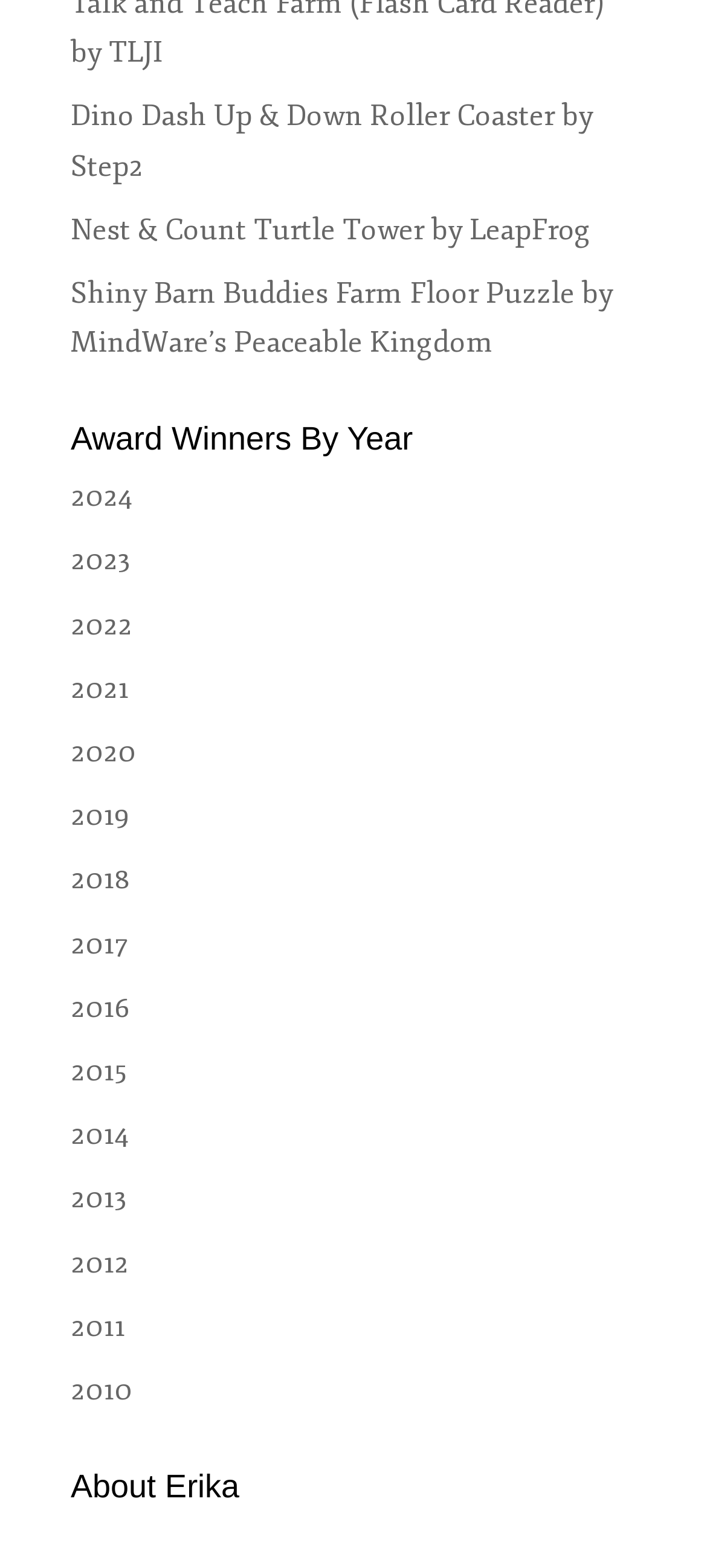Using details from the image, please answer the following question comprehensively:
What is the name of the first toy listed?

The first link on the webpage is 'Dino Dash Up & Down Roller Coaster by Step2', which suggests that it is the name of a toy.